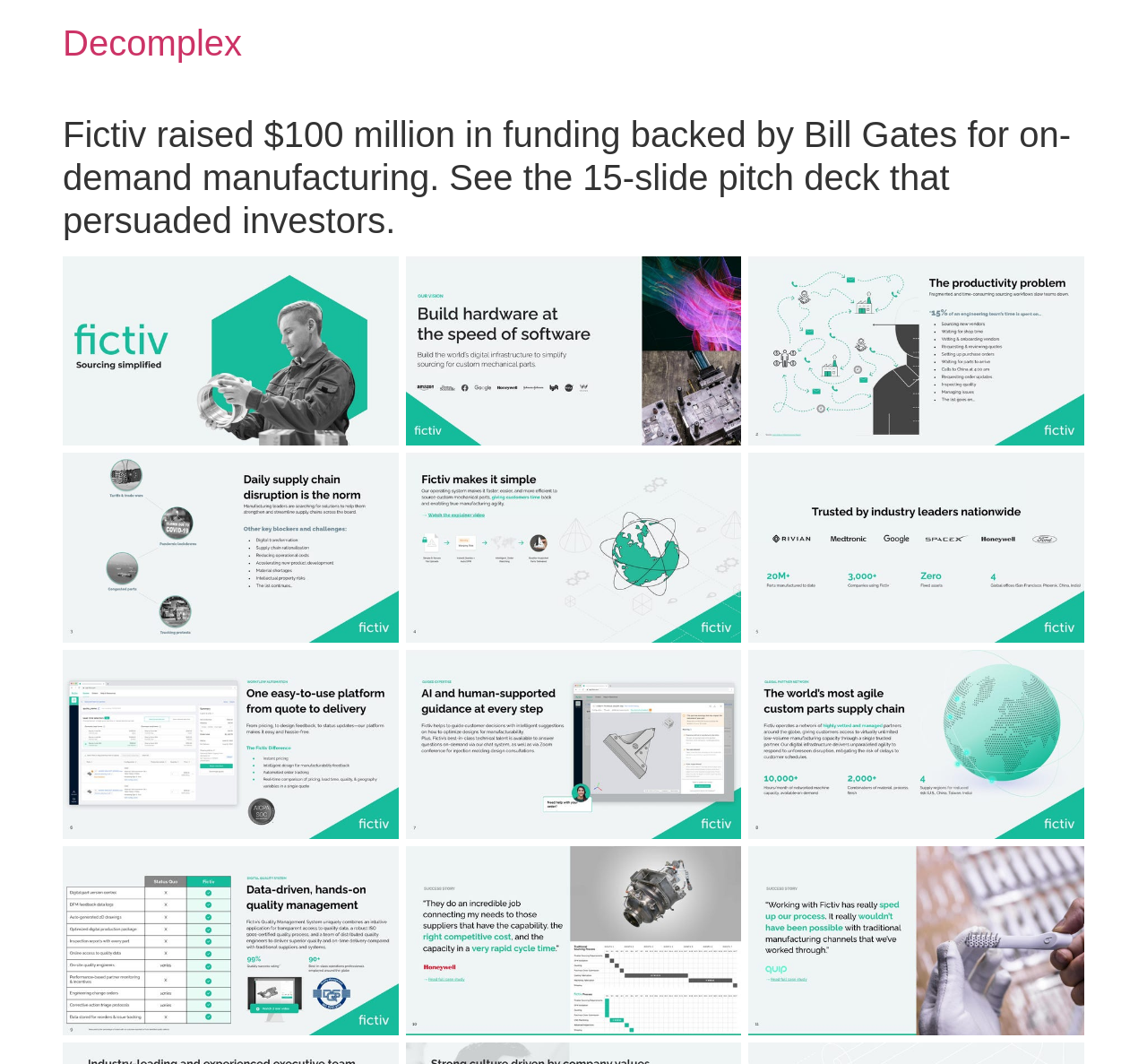Write an elaborate caption that captures the essence of the webpage.

The webpage is about Fictiv, a company that raised $100 million in funding backed by Bill Gates for on-demand manufacturing. At the top left of the page, there is a heading that reads "Decomplex", which is also a link. Below this heading, there is a larger heading that summarizes the main topic of the webpage, which is about Fictiv's funding and its 15-slide pitch deck that persuaded investors.

The page features a series of 15 figures, likely images, arranged in a grid of 5 rows and 3 columns. These figures are evenly spaced and take up most of the page's content area. The figures are positioned below the main heading and are aligned horizontally, with three figures in each row. The top row of figures starts from the top left of the page, and each subsequent row is positioned below the previous one.